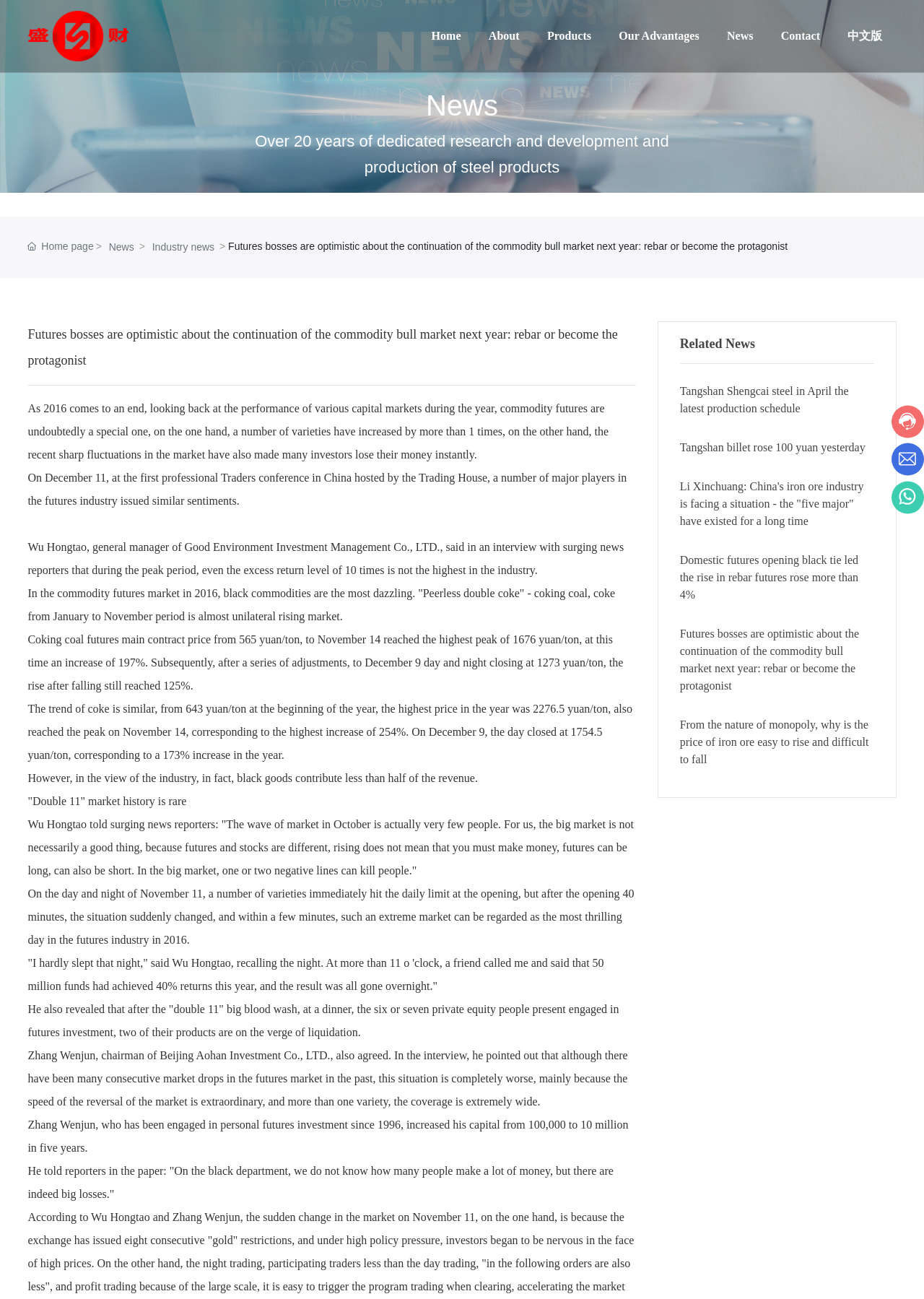Provide a one-word or one-phrase answer to the question:
What is the name of the company?

Shengcai Steel